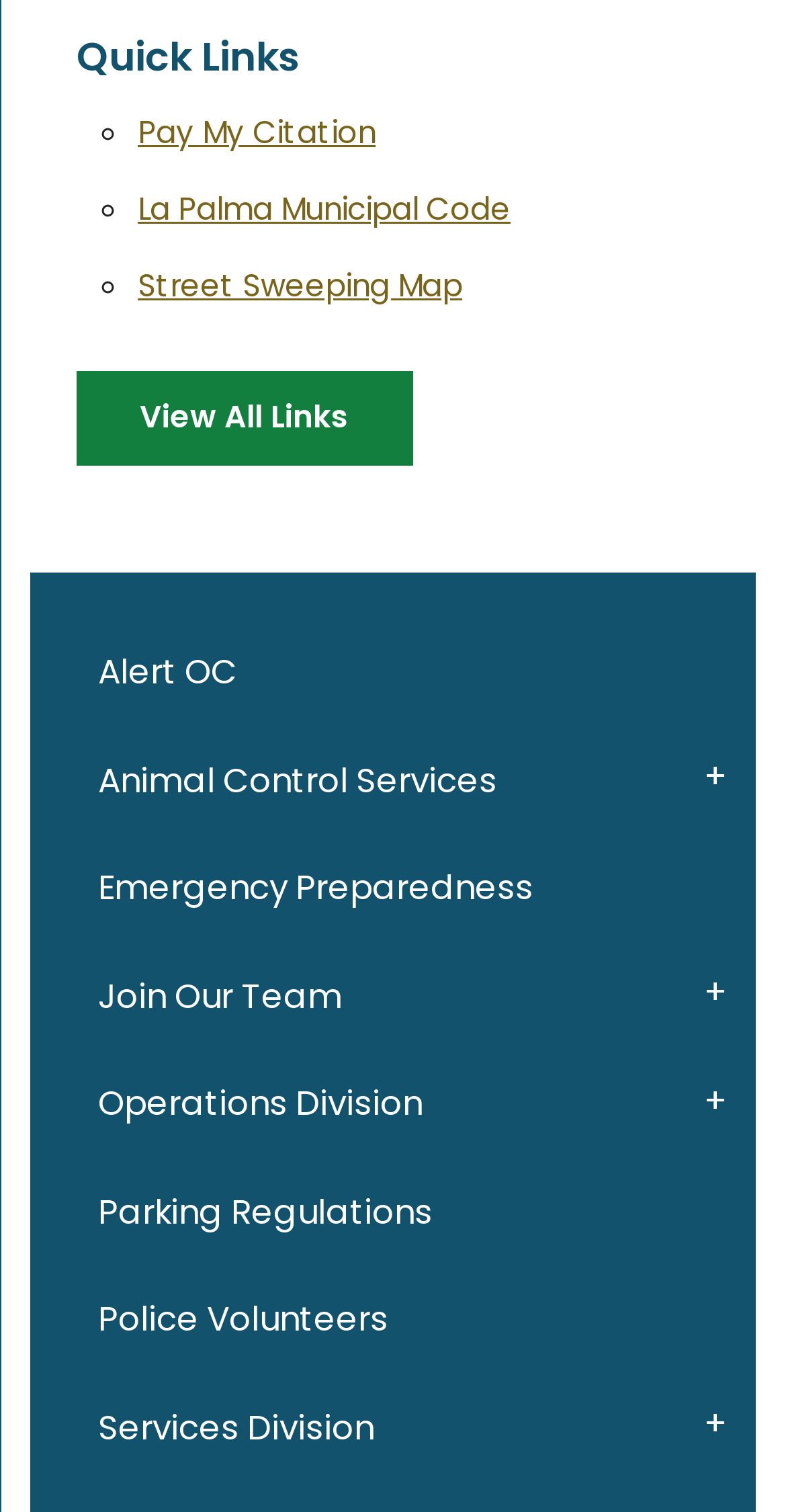Given the content of the image, can you provide a detailed answer to the question?
What is the first link in the quick links region?

I looked at the links in the 'Quick Links' region and found that the first link is 'Pay My Citation Opens in new window'.